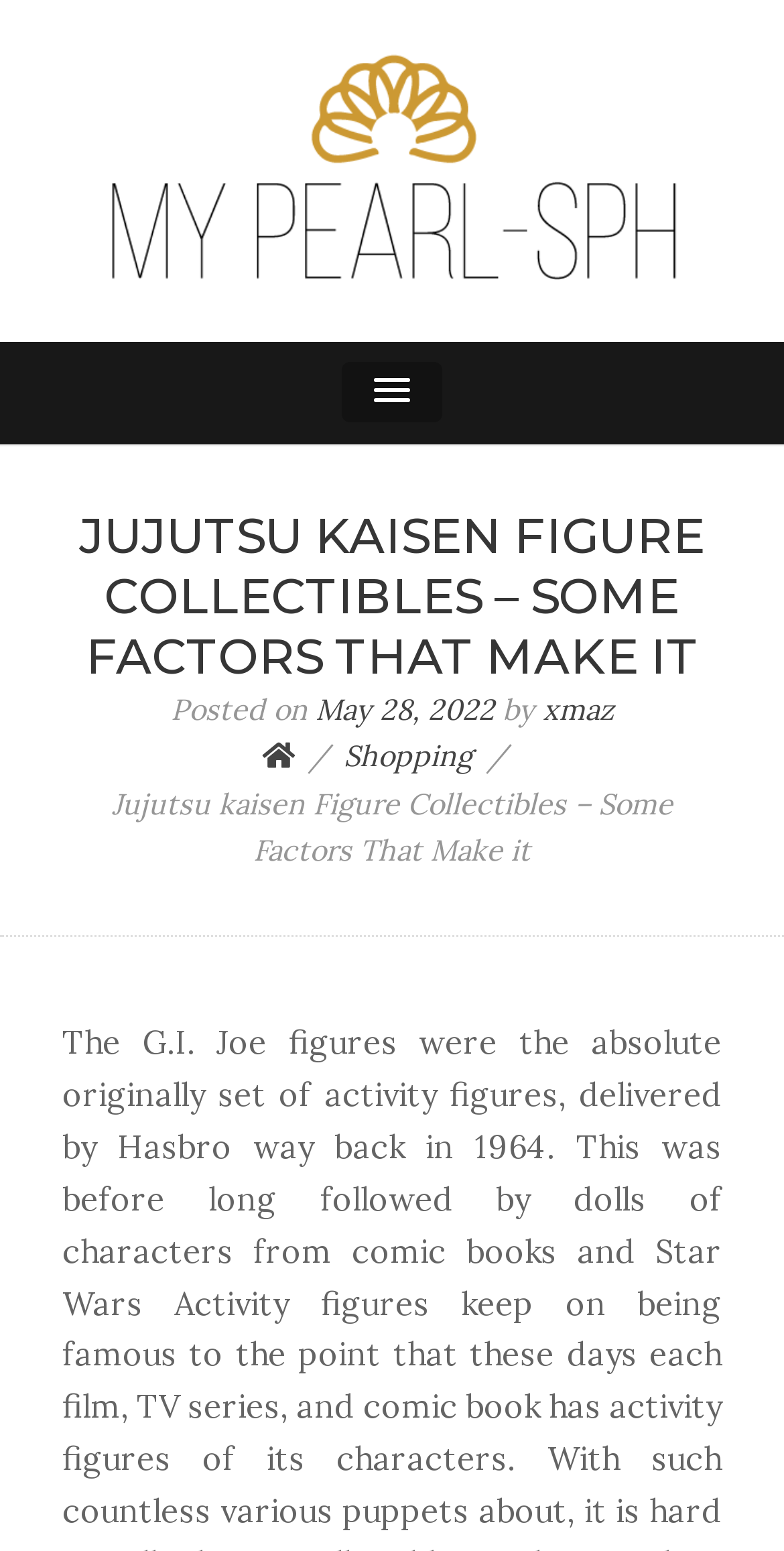Based on the image, give a detailed response to the question: What is the author of the post?

I found a link with the text 'xmaz' which is preceded by the text 'by', indicating that xmaz is the author of the post.